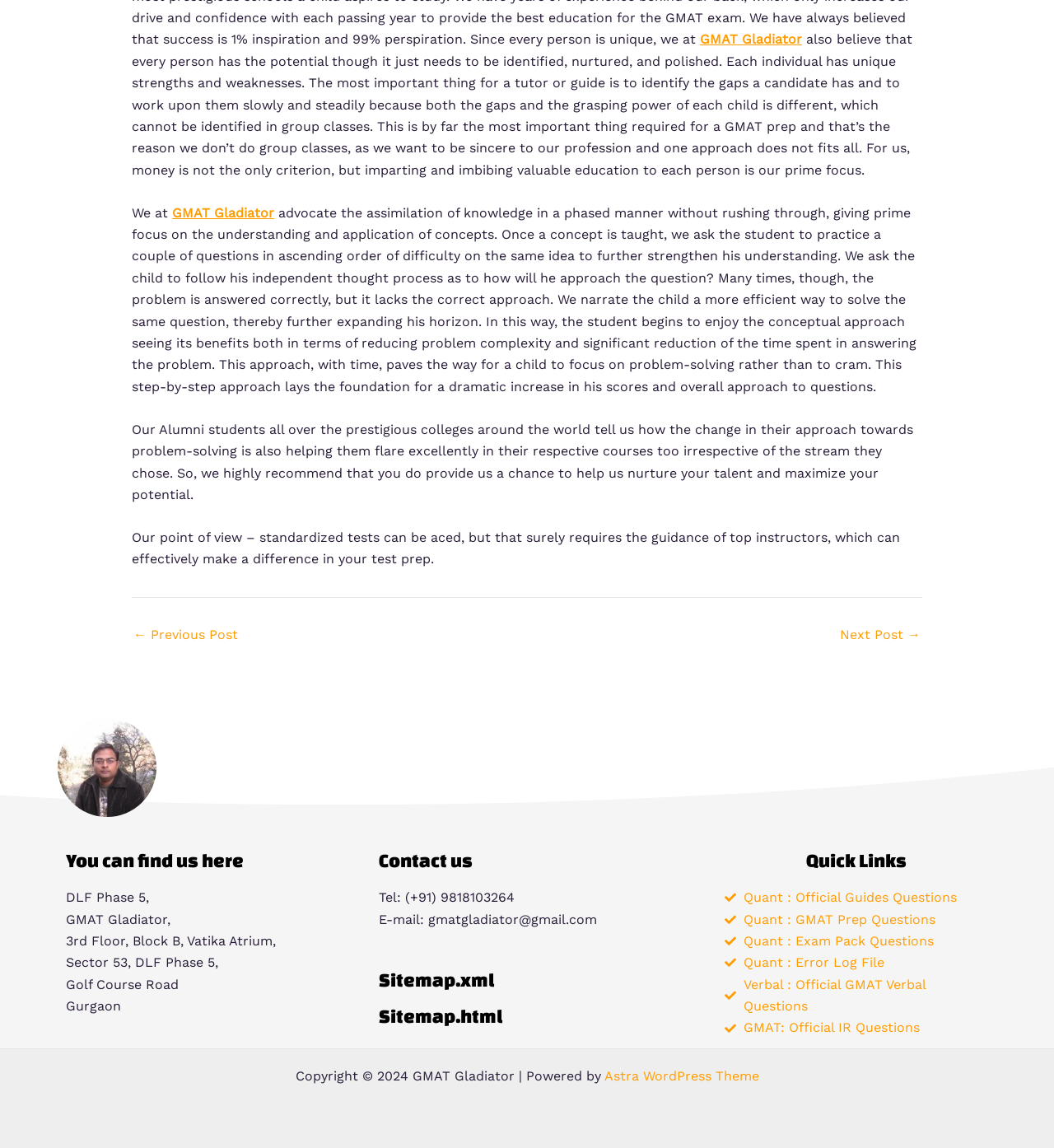Please specify the bounding box coordinates of the clickable region to carry out the following instruction: "Click on the 'GMAT Gladiator' link at the top". The coordinates should be four float numbers between 0 and 1, in the format [left, top, right, bottom].

[0.664, 0.028, 0.761, 0.041]